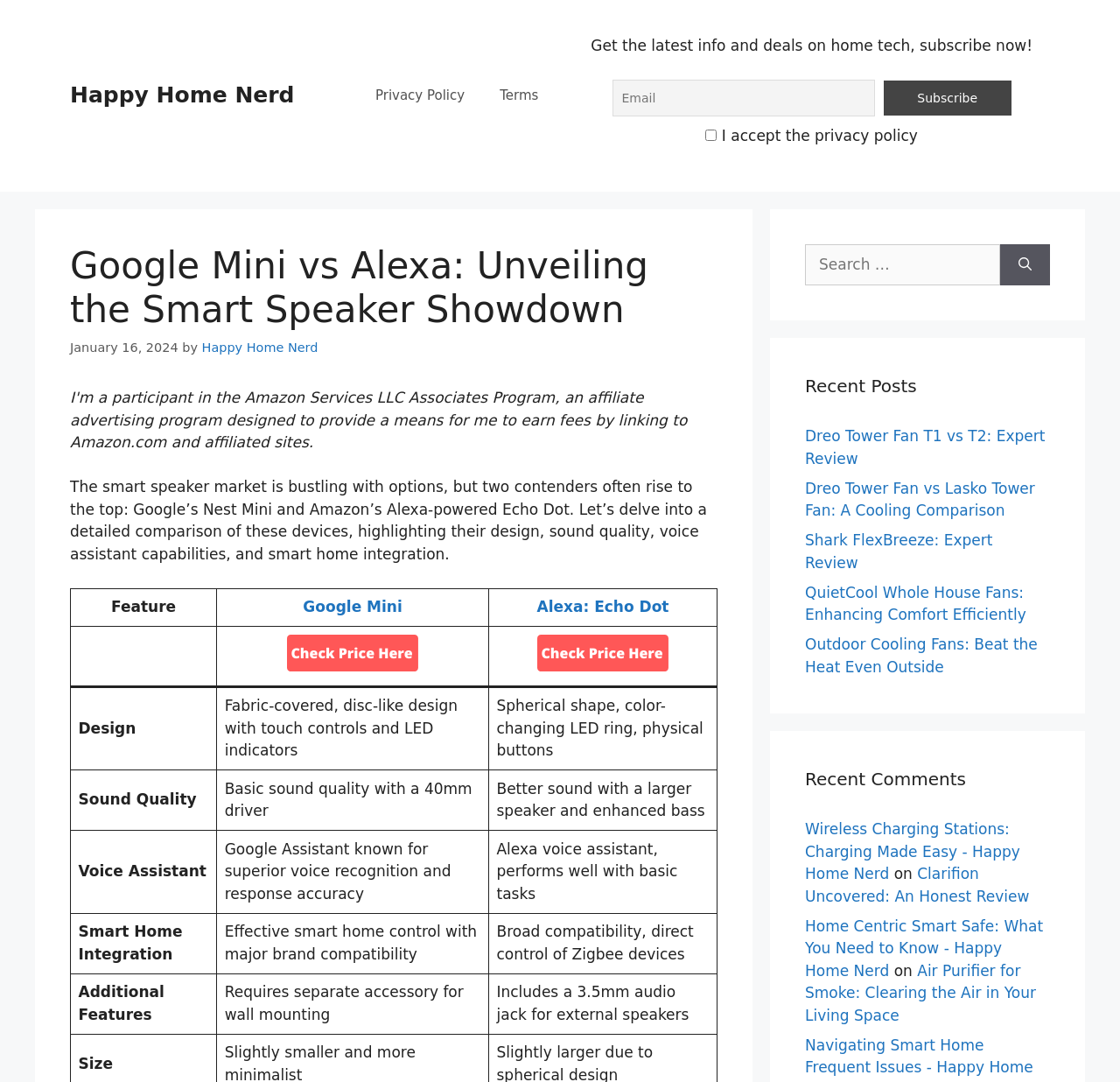Answer in one word or a short phrase: 
What is the date of the article?

January 16, 2024